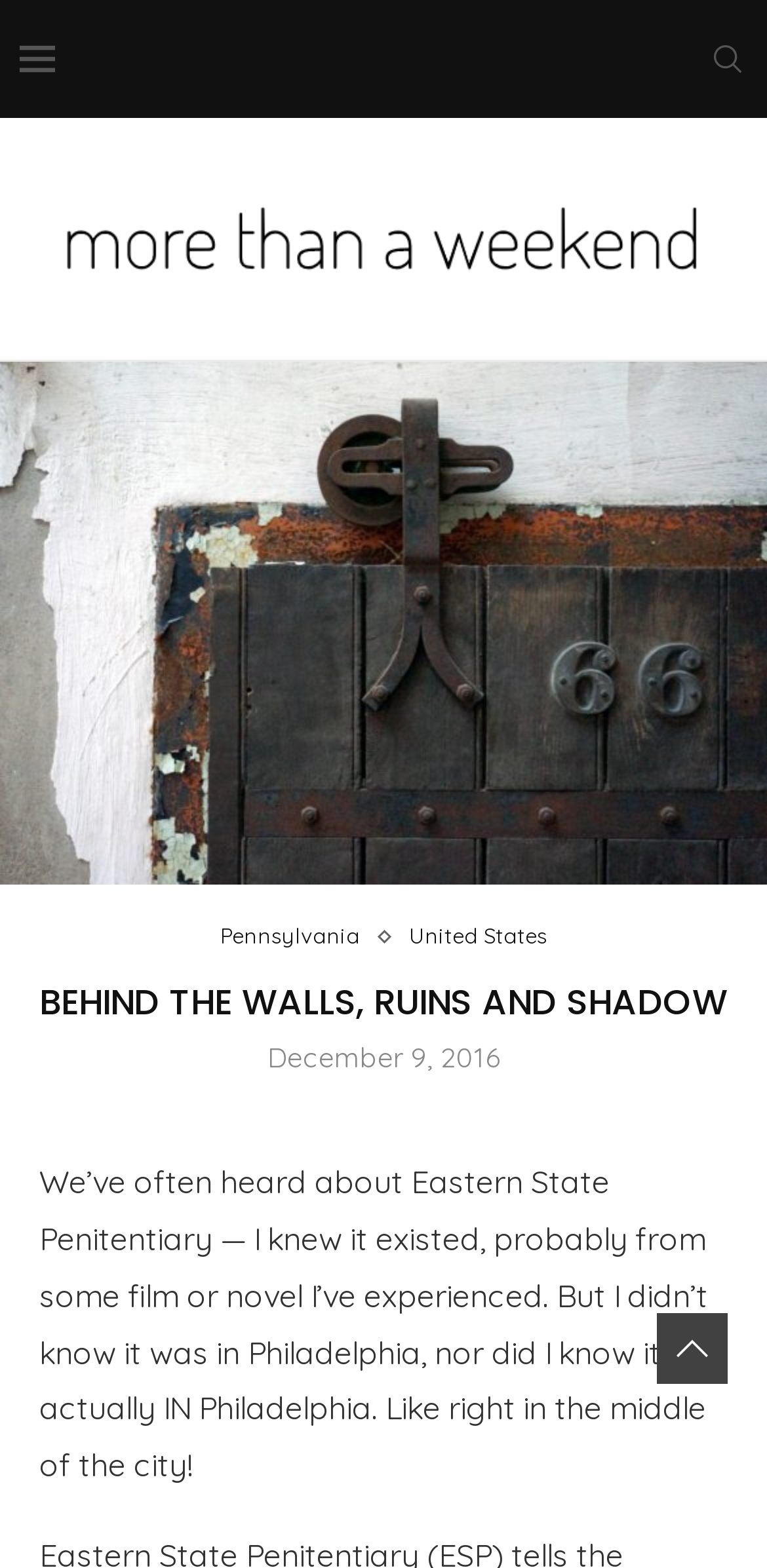Please find the main title text of this webpage.

BEHIND THE WALLS, RUINS AND SHADOW